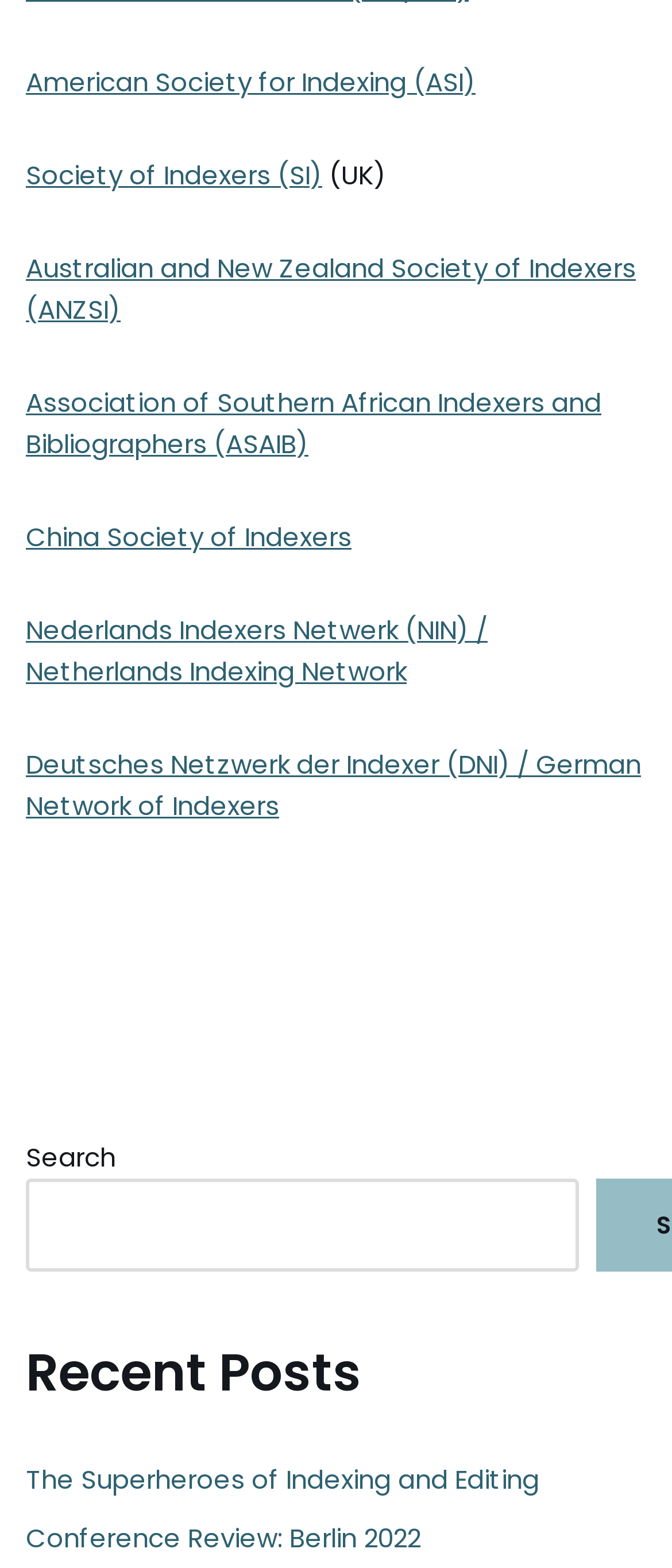Observe the image and answer the following question in detail: What is the purpose of the search box?

The search box is accompanied by a static text element with the text 'Search', which suggests that its purpose is to allow users to search for something on the webpage.